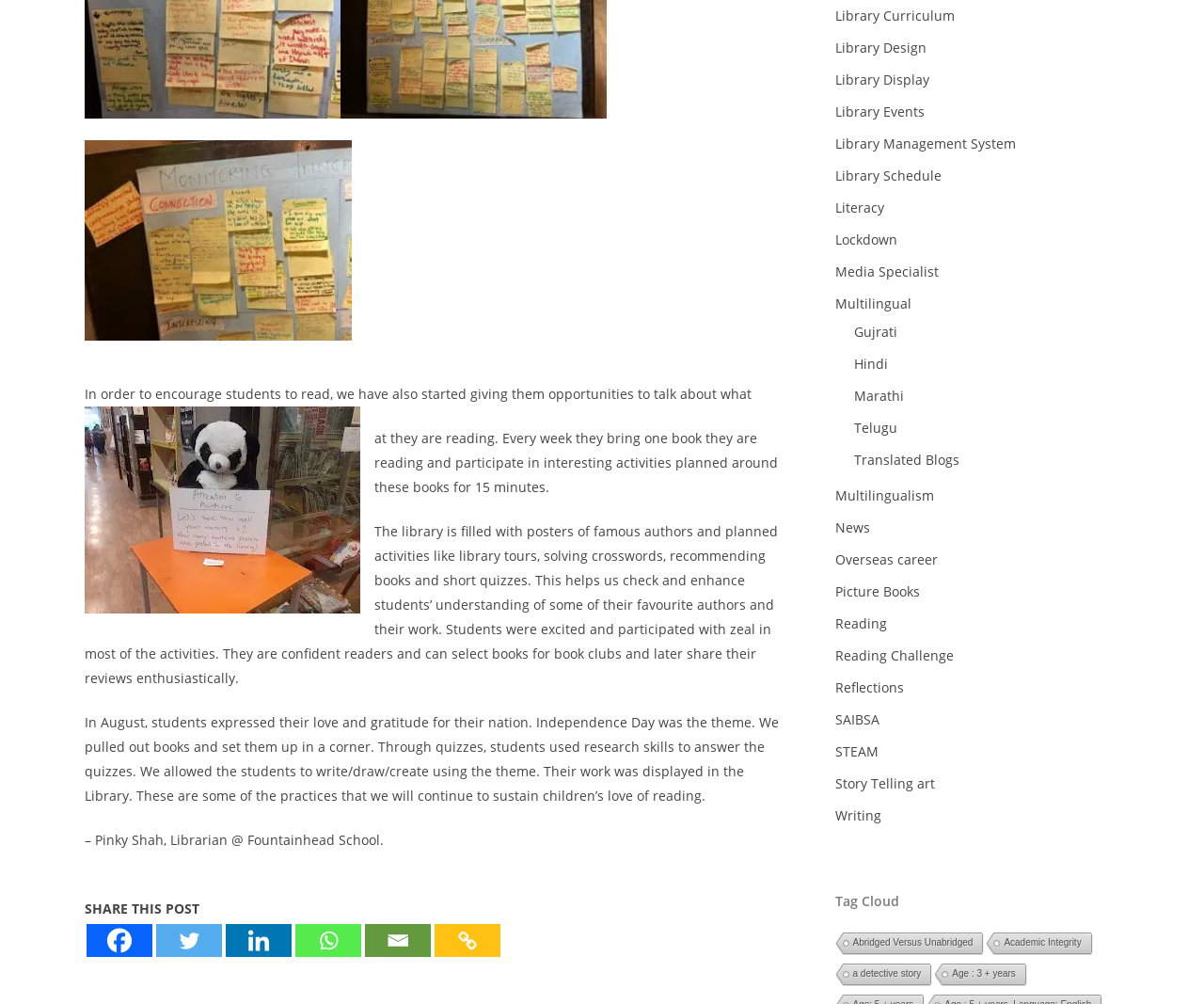Respond concisely with one word or phrase to the following query:
What is the category of the link 'Library Curriculum'?

Library